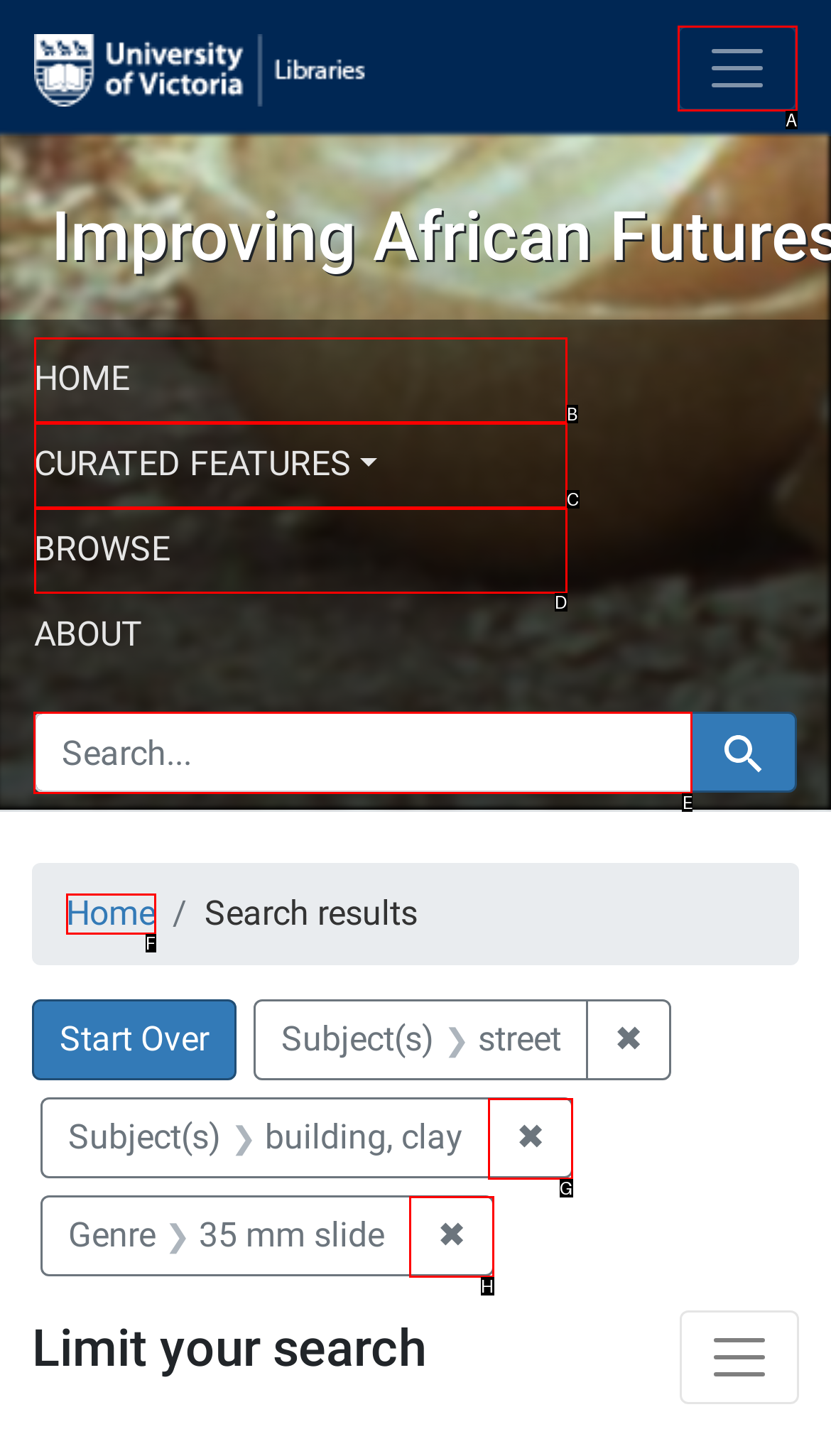Determine which HTML element to click on in order to complete the action: Search for something.
Reply with the letter of the selected option.

E